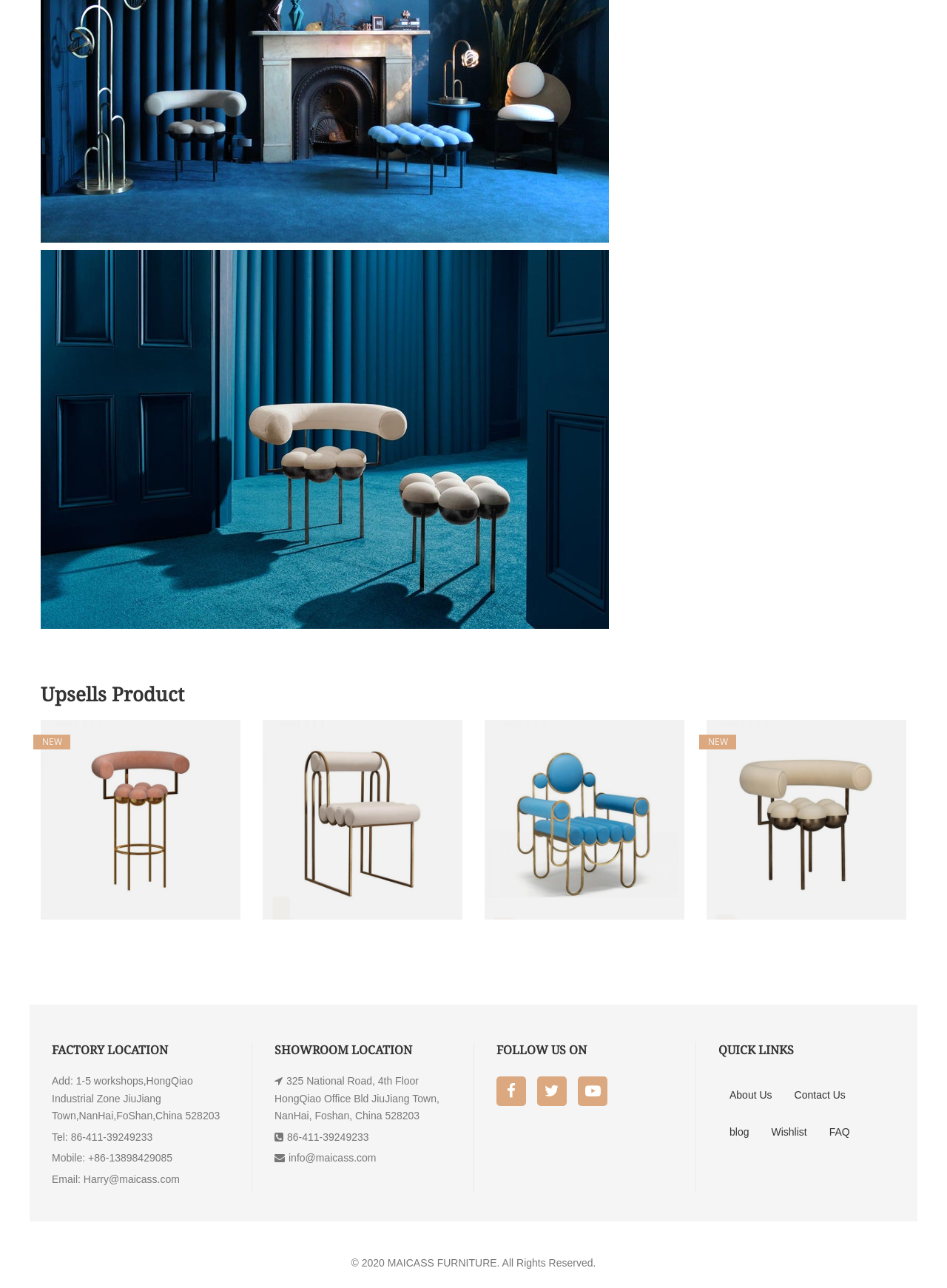Please answer the following question using a single word or phrase: 
What is the copyright year of MAICASS FURNITURE's website?

2020